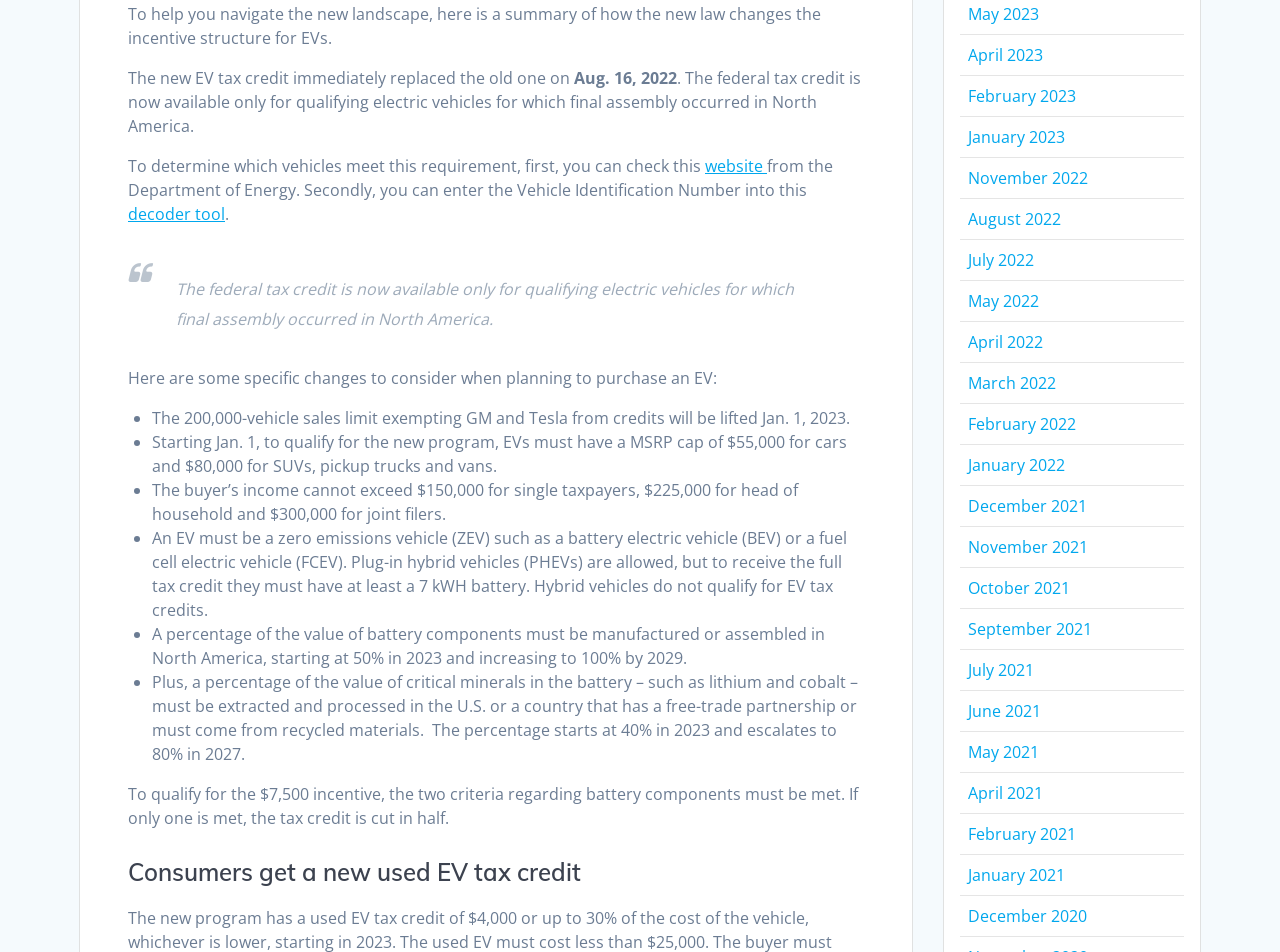Please reply with a single word or brief phrase to the question: 
What is the new EV tax credit requirement?

Final assembly in North America